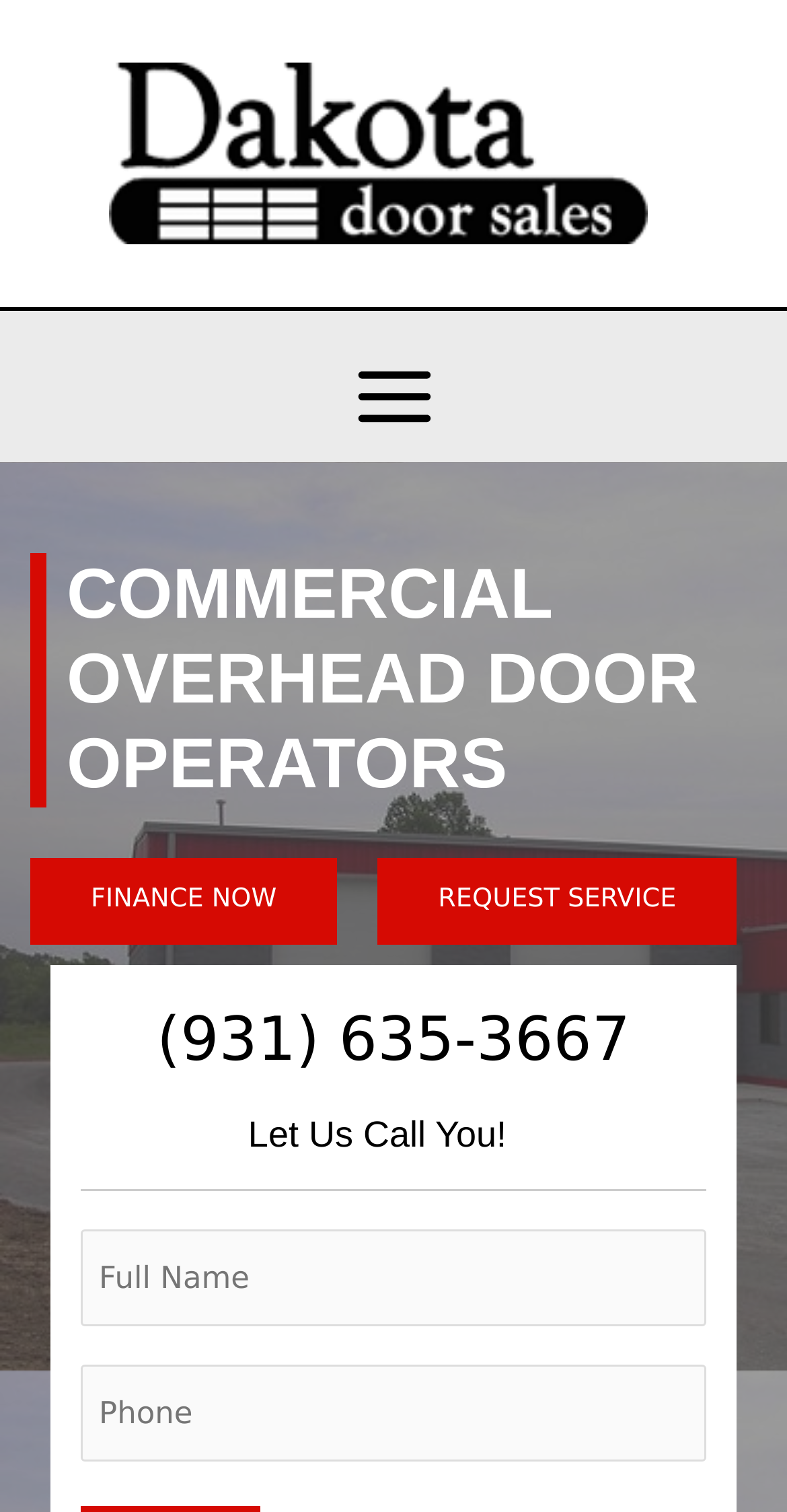What is the company name?
Using the image, give a concise answer in the form of a single word or short phrase.

Dakota Door Sales